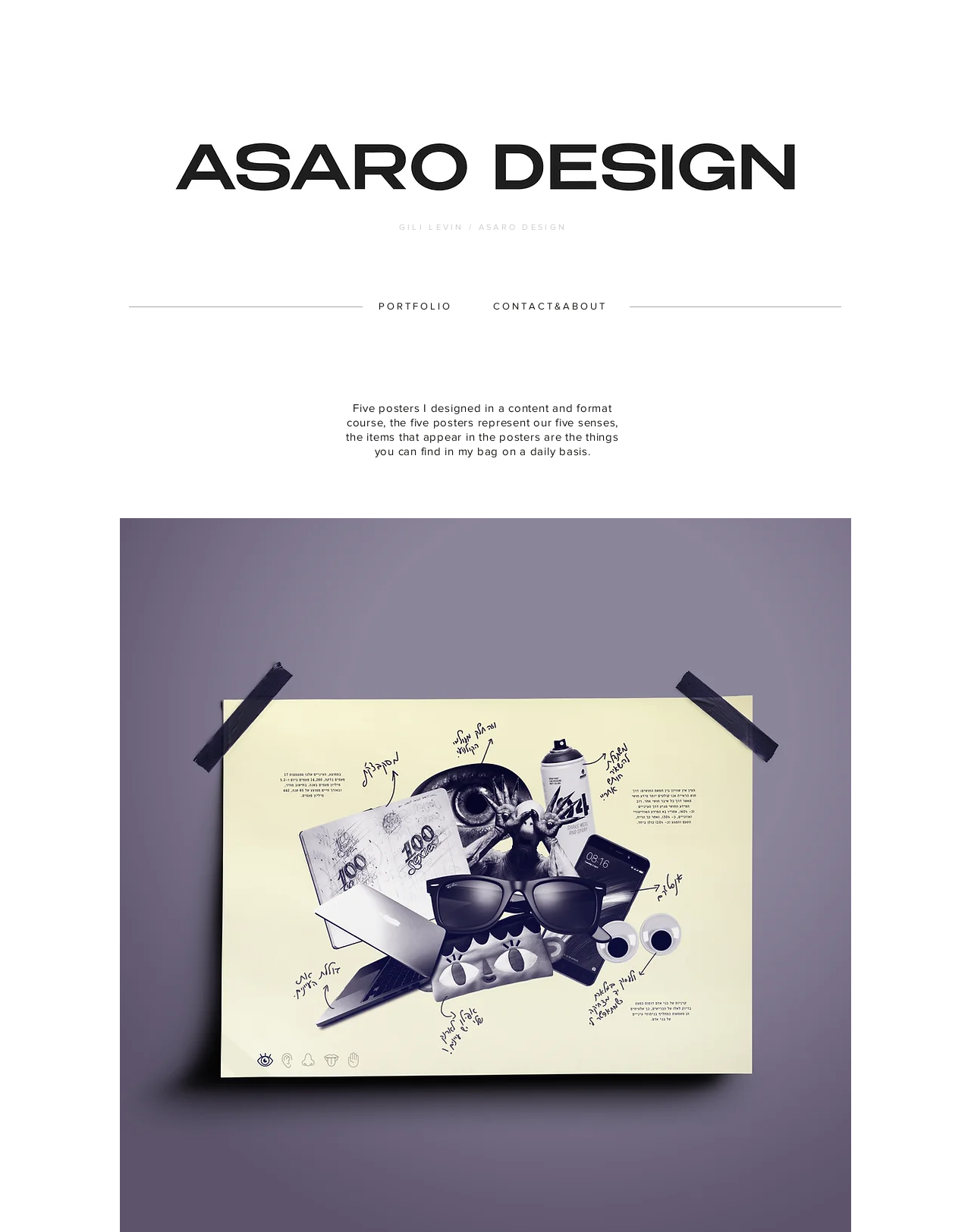How many navigation links are there?
Please use the image to deliver a detailed and complete answer.

There are two navigation links, 'P O R T F O L I O' and 'C O N T A C T & A B O U T', located in the navigation element.